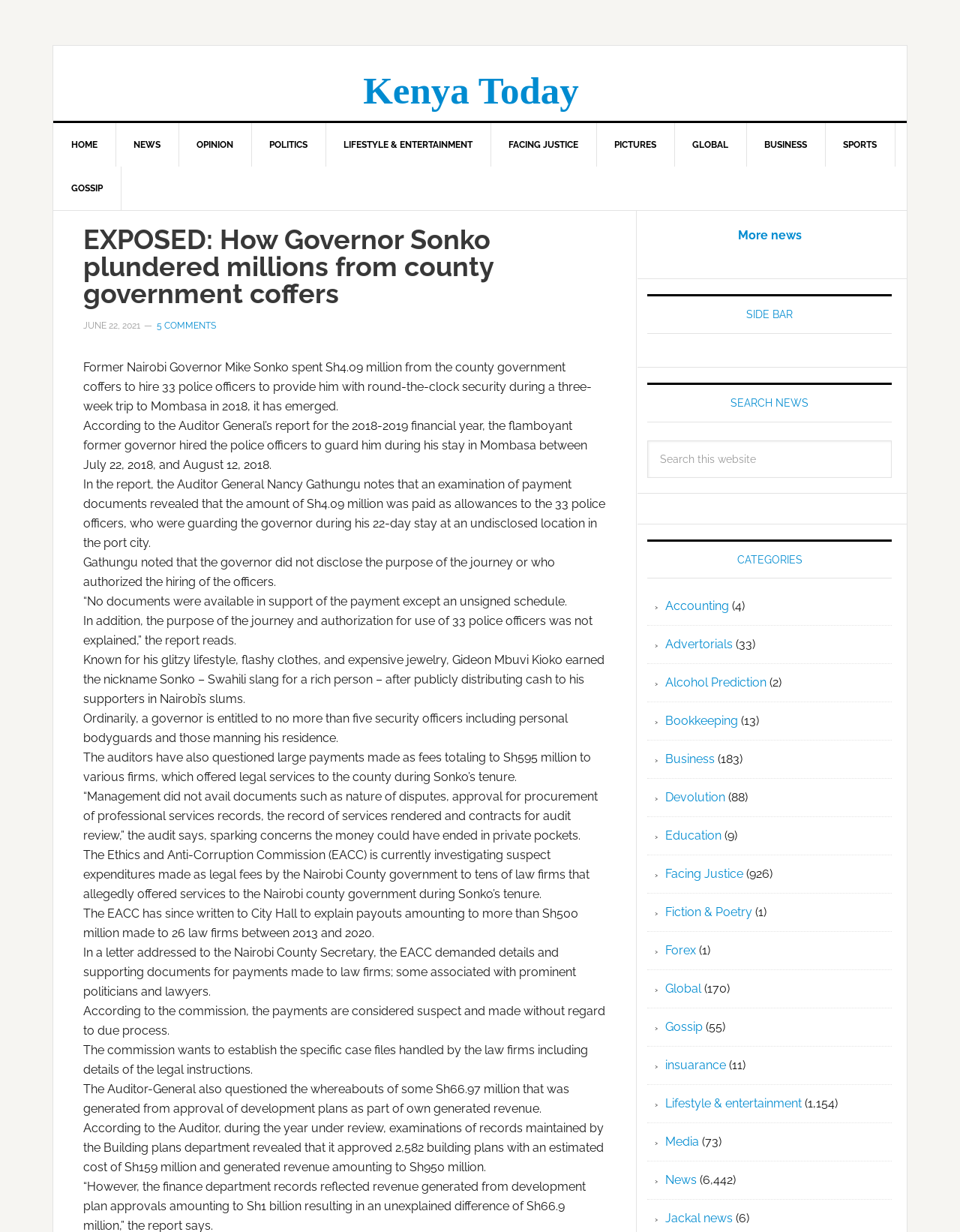Please find the top heading of the webpage and generate its text.

EXPOSED: How Governor Sonko plundered millions from county government coffers